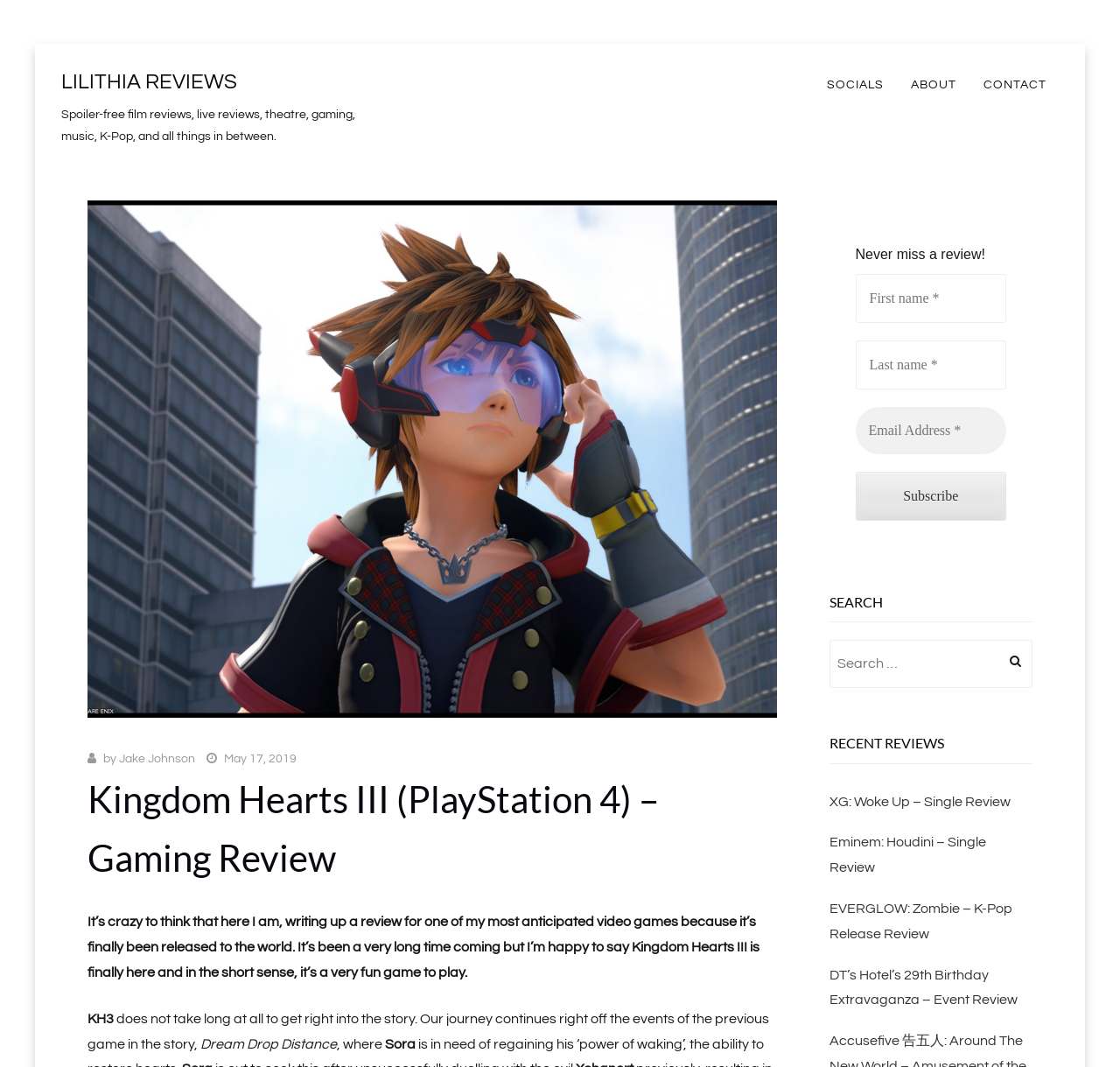Based on the element description parent_node: Search for: value="Search", identify the bounding box coordinates for the UI element. The coordinates should be in the format (top-left x, top-left y, bottom-right x, bottom-right y) and within the 0 to 1 range.

[0.898, 0.6, 0.922, 0.645]